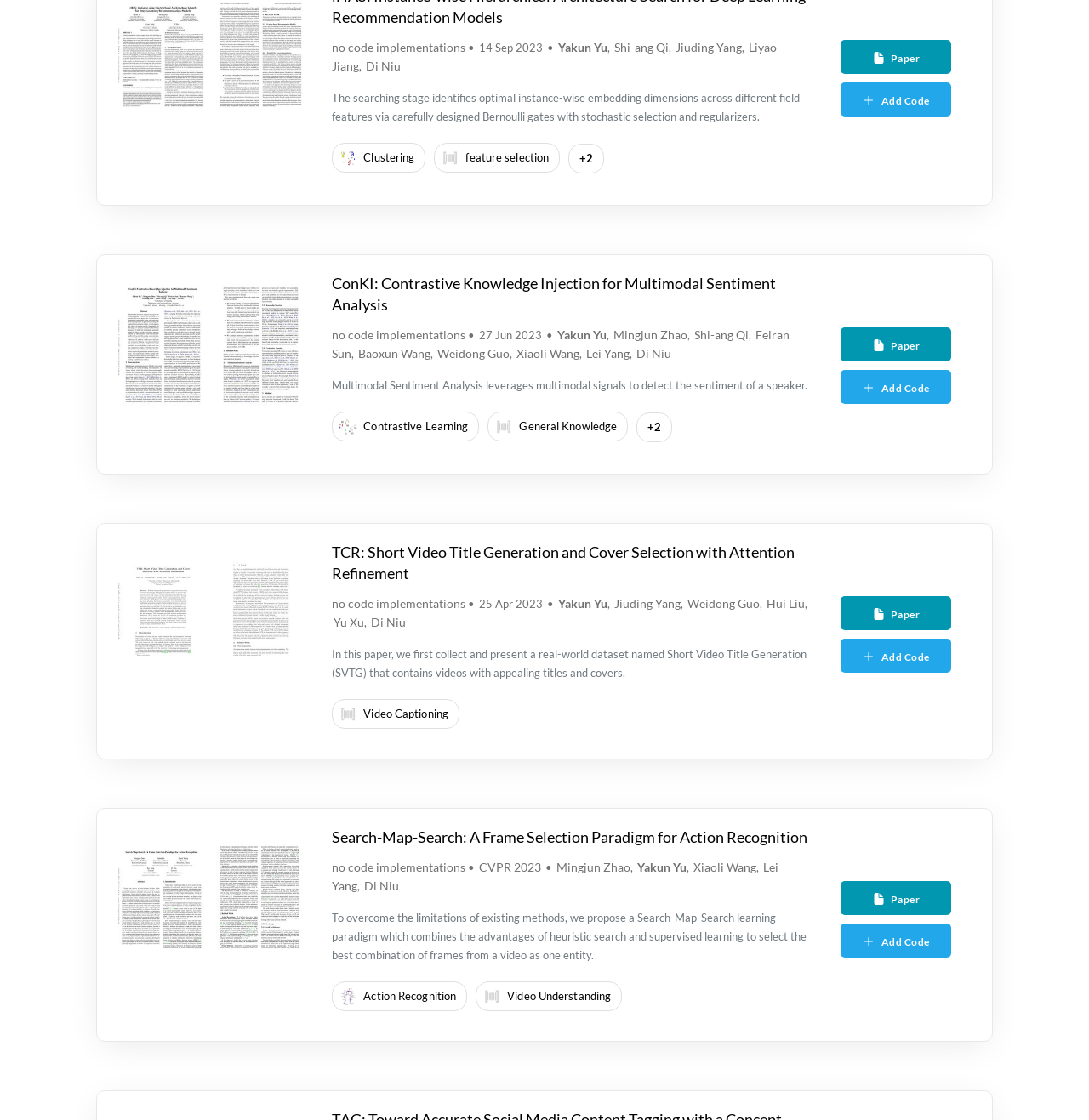Using the element description Fashion, predict the bounding box coordinates for the UI element. Provide the coordinates in (top-left x, top-left y, bottom-right x, bottom-right y) format with values ranging from 0 to 1.

None